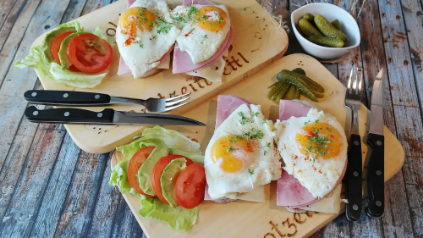Provide a one-word or short-phrase answer to the question:
What is served in a small bowl?

Pickles